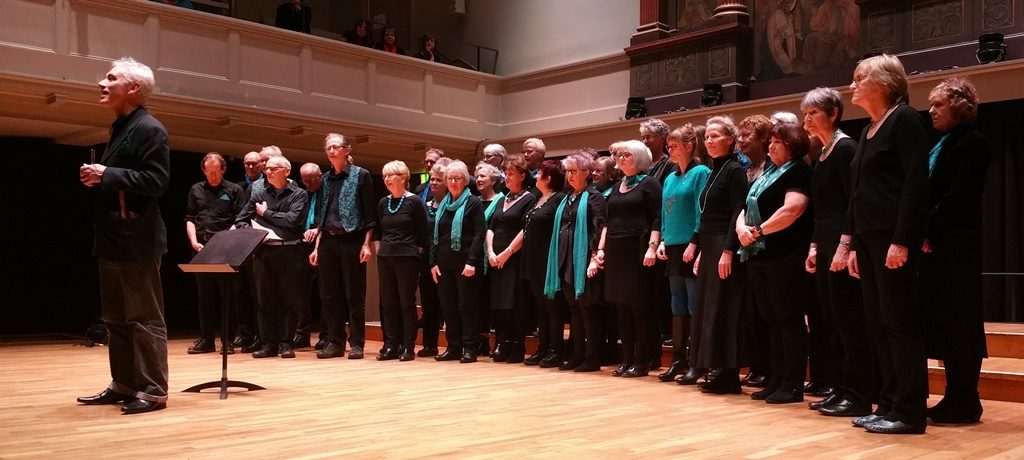What color are the scarves worn by the singers?
Please use the image to provide a one-word or short phrase answer.

Teal